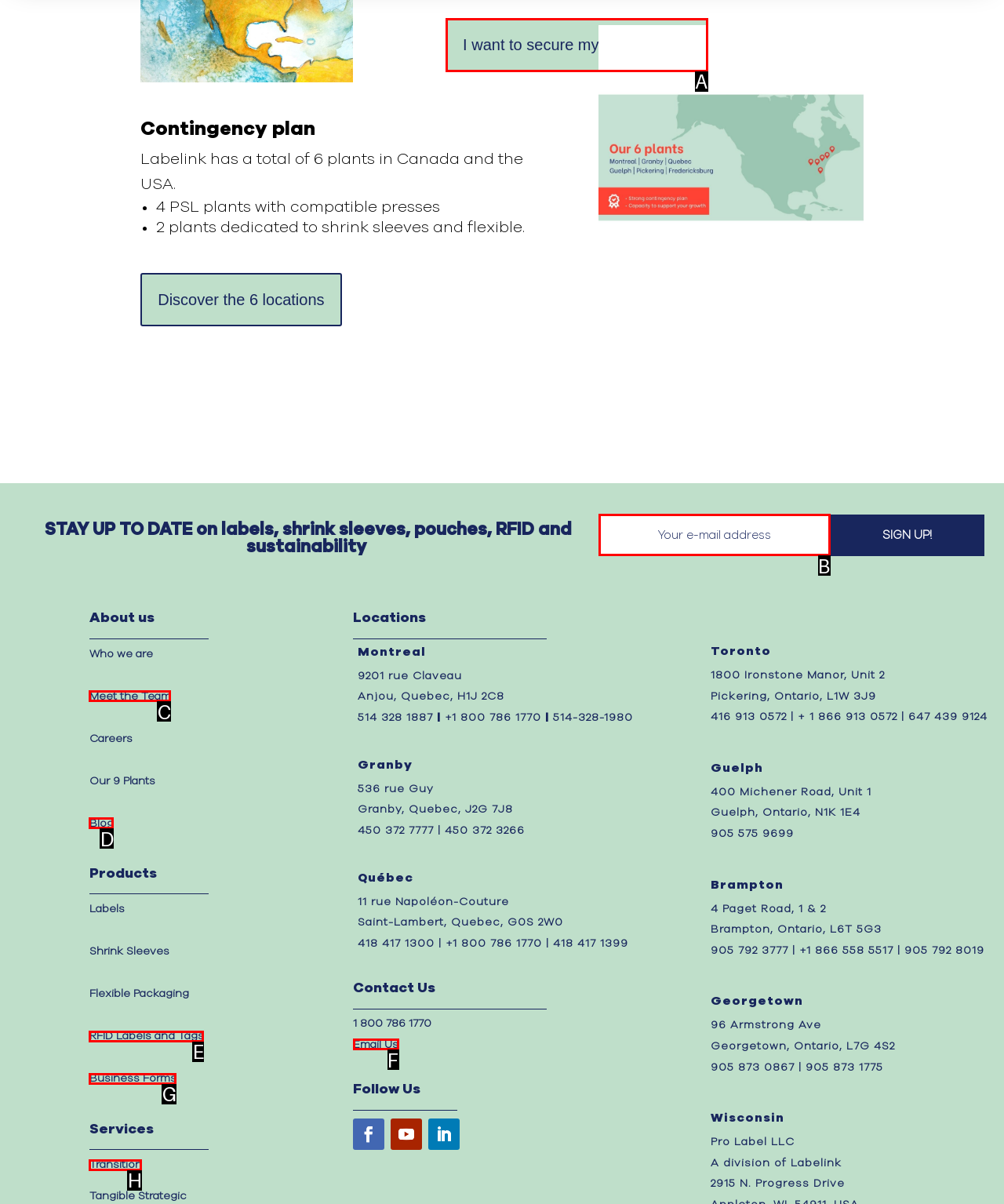Using the description: Email Us, find the HTML element that matches it. Answer with the letter of the chosen option.

F